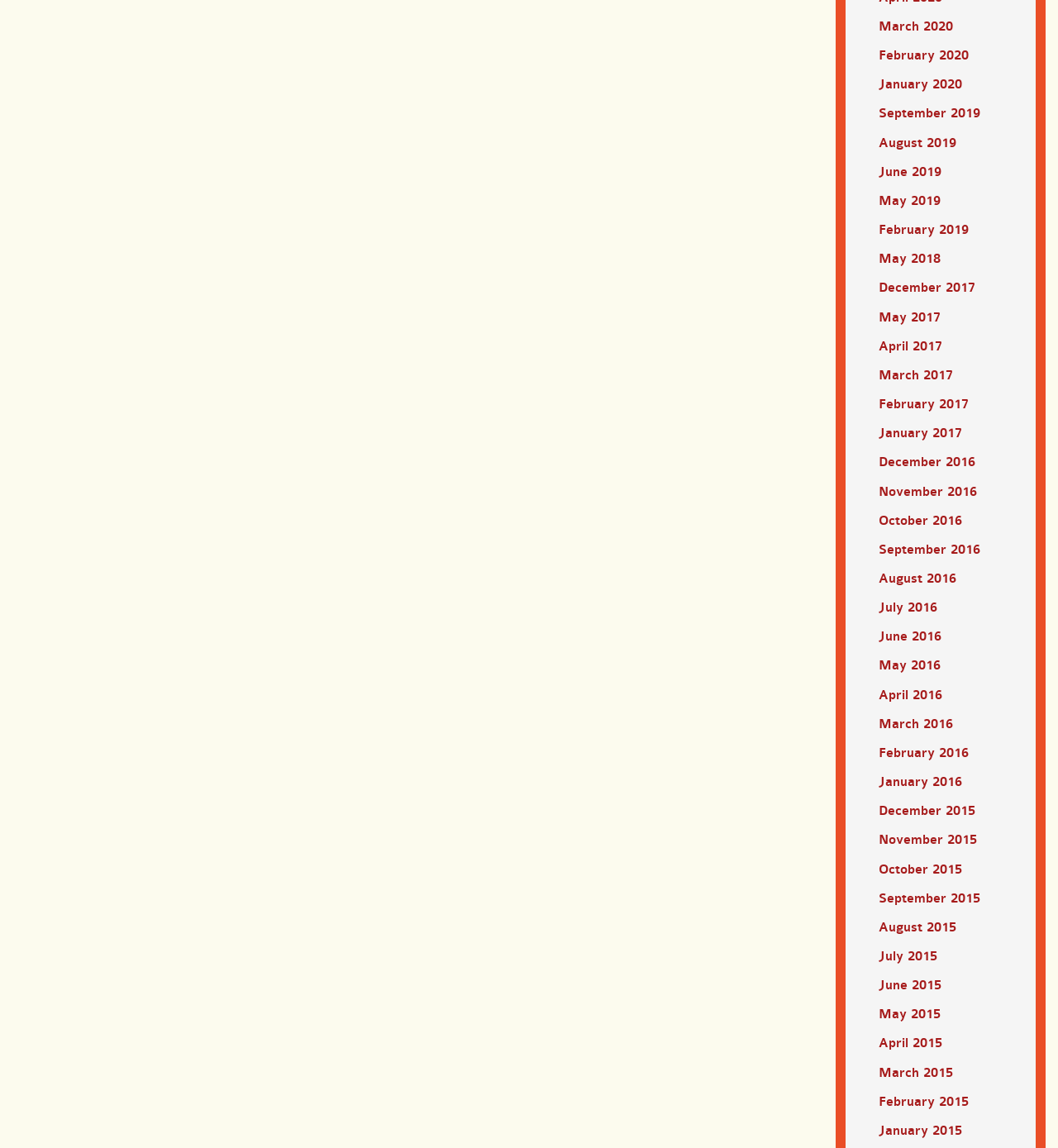Determine the bounding box coordinates of the region that needs to be clicked to achieve the task: "View May 2015".

[0.83, 0.877, 0.889, 0.89]